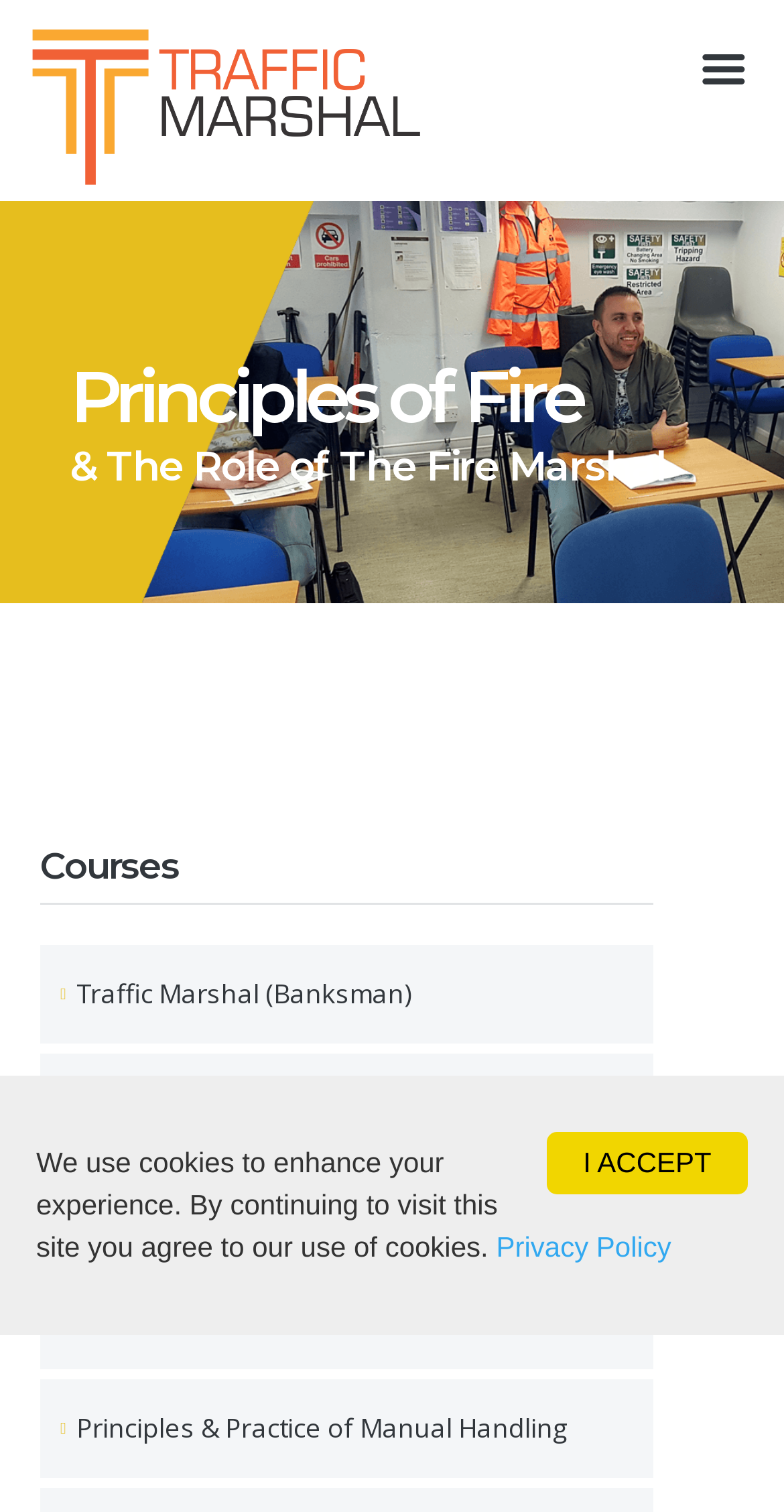Generate an in-depth caption that captures all aspects of the webpage.

The webpage appears to be a course catalog or training platform focused on fire safety and related topics. At the top, there is a prominent heading that reads "Principles of Fire & The Role of The Fire Marshal", which suggests that this is the main topic of the page. 

Below the heading, there are four links listed under the "Courses" section. These links include "Traffic Marshal (Banksman)", "Emergency First Aid at Work", "First Aid at Work", and "Principles of Fire", which are likely related courses or training programs. 

Further down the page, there is another link to "Principles & Practice of Manual Handling", which may be another related course. 

At the bottom of the page, there is a notice about the use of cookies, with a button to accept and a link to the "Privacy Policy" for more information.